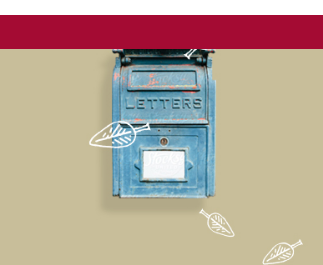What surrounds the mailbox in the image?
Using the image, give a concise answer in the form of a single word or short phrase.

leaves